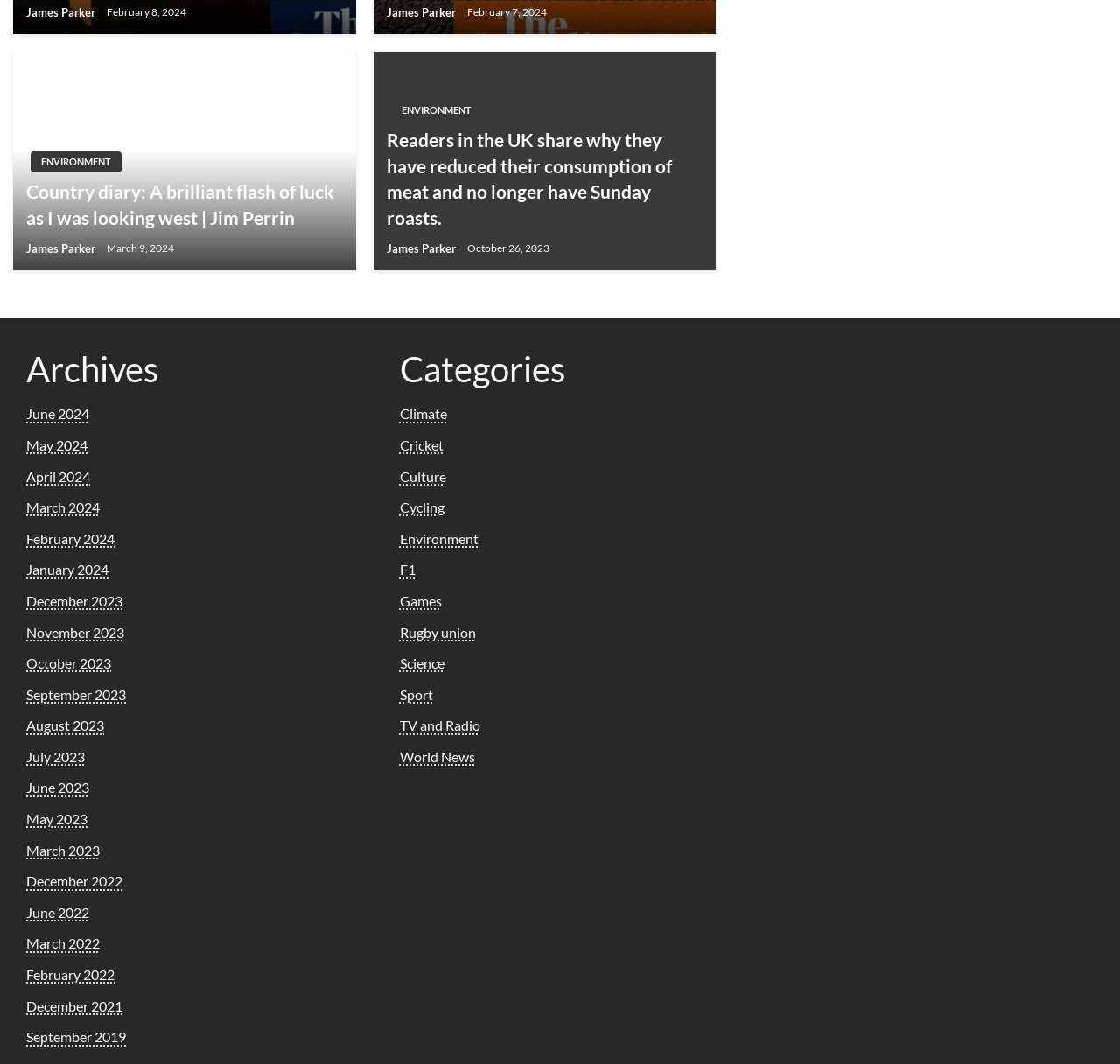Please determine the bounding box coordinates of the element's region to click for the following instruction: "View archives for March 2024".

[0.023, 0.469, 0.089, 0.484]